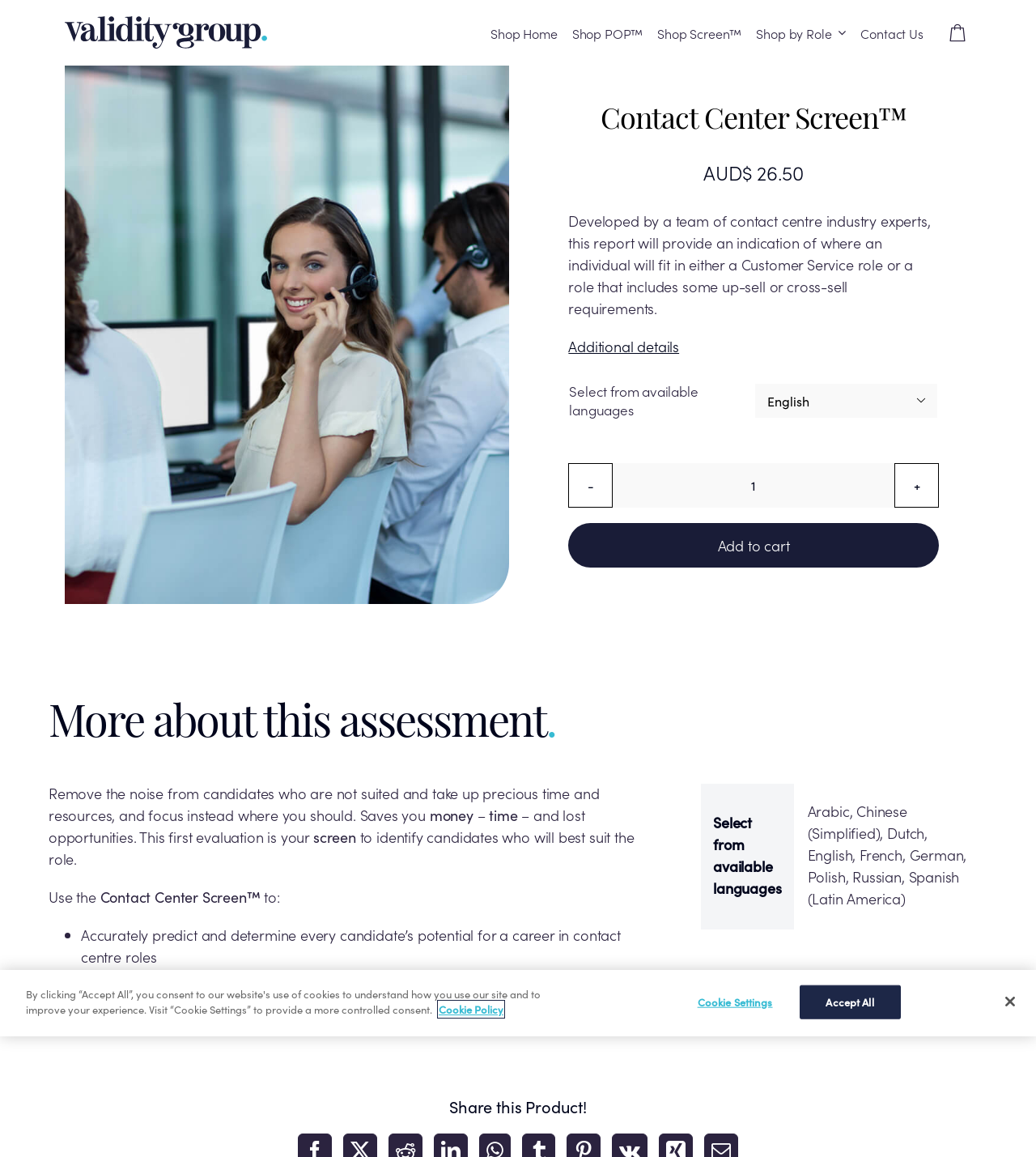Locate the bounding box coordinates of the region to be clicked to comply with the following instruction: "Select a language from the dropdown". The coordinates must be four float numbers between 0 and 1, in the form [left, top, right, bottom].

[0.728, 0.331, 0.905, 0.362]